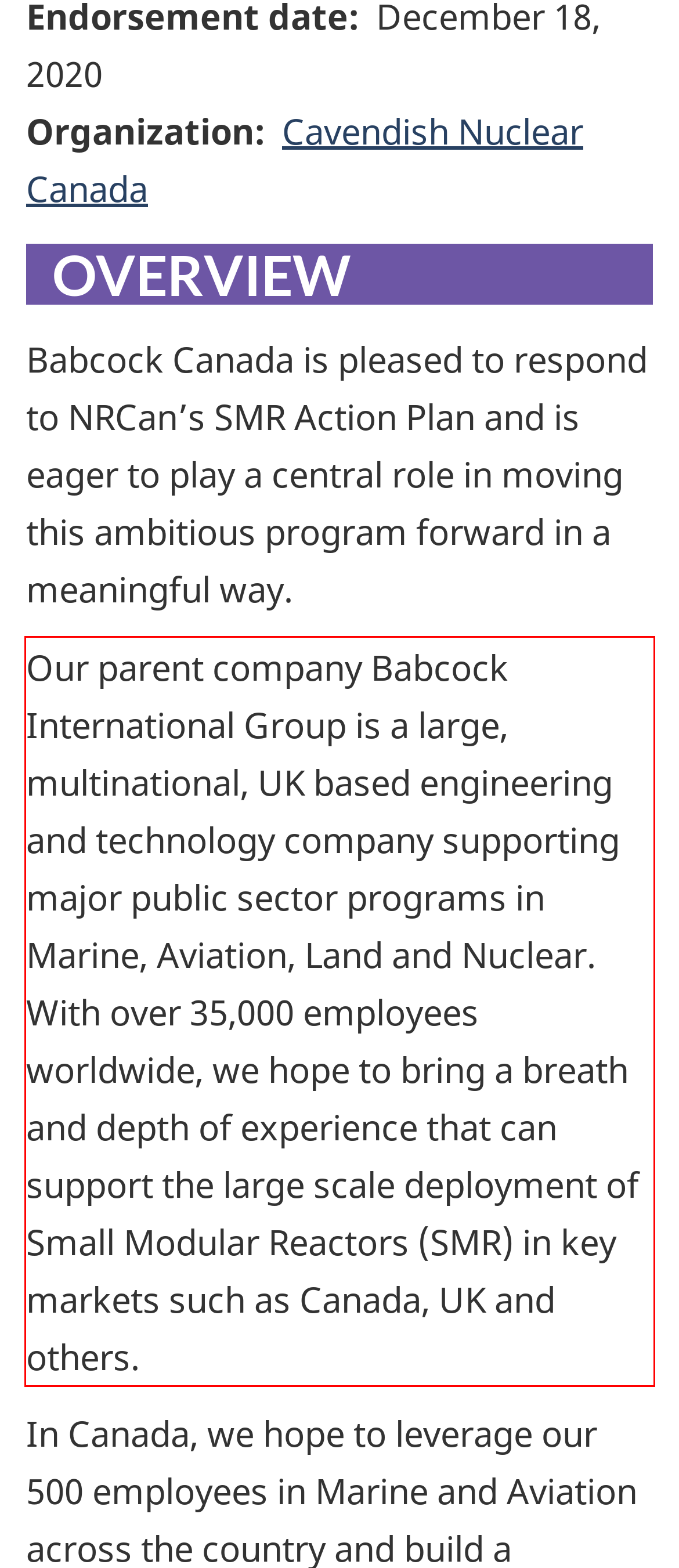Examine the screenshot of the webpage, locate the red bounding box, and perform OCR to extract the text contained within it.

Our parent company Babcock International Group is a large, multinational, UK based engineering and technology company supporting major public sector programs in Marine, Aviation, Land and Nuclear. With over 35,000 employees worldwide, we hope to bring a breath and depth of experience that can support the large scale deployment of Small Modular Reactors (SMR) in key markets such as Canada, UK and others.